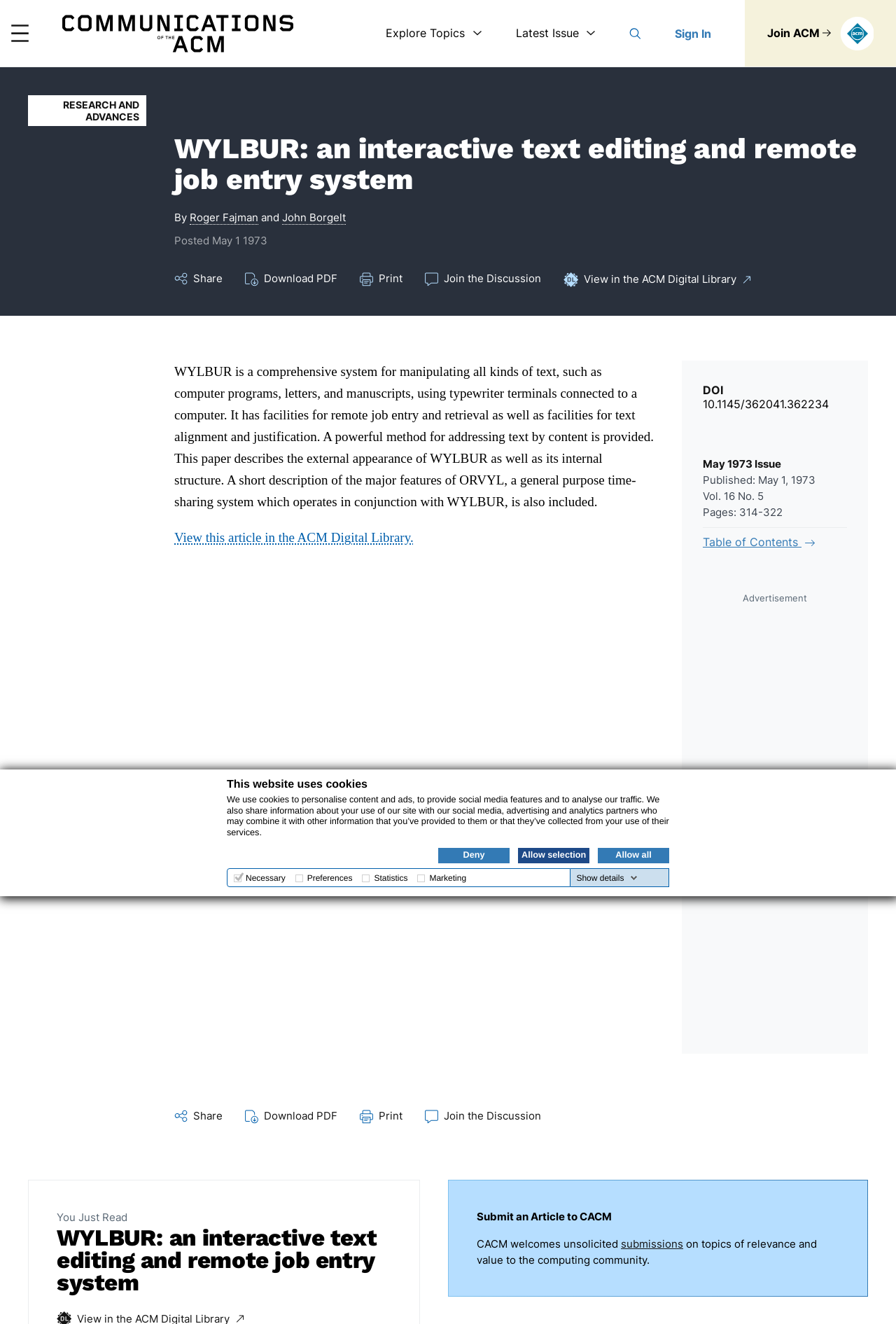Return the bounding box coordinates of the UI element that corresponds to this description: "Call us". The coordinates must be given as four float numbers in the range of 0 and 1, [left, top, right, bottom].

None